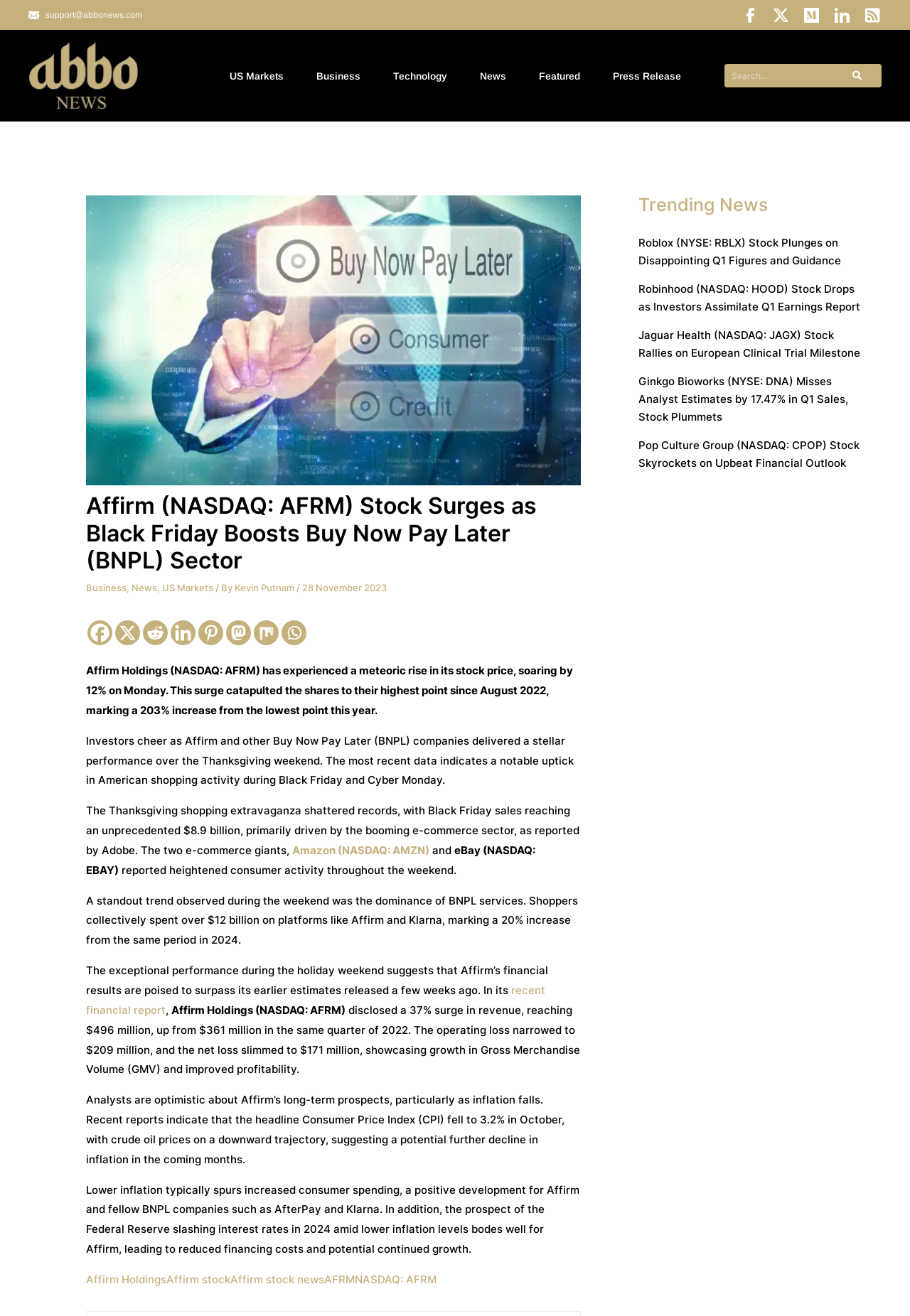Identify the bounding box coordinates for the element you need to click to achieve the following task: "Read more about Affirm stock". The coordinates must be four float values ranging from 0 to 1, formatted as [left, top, right, bottom].

[0.095, 0.967, 0.183, 0.977]